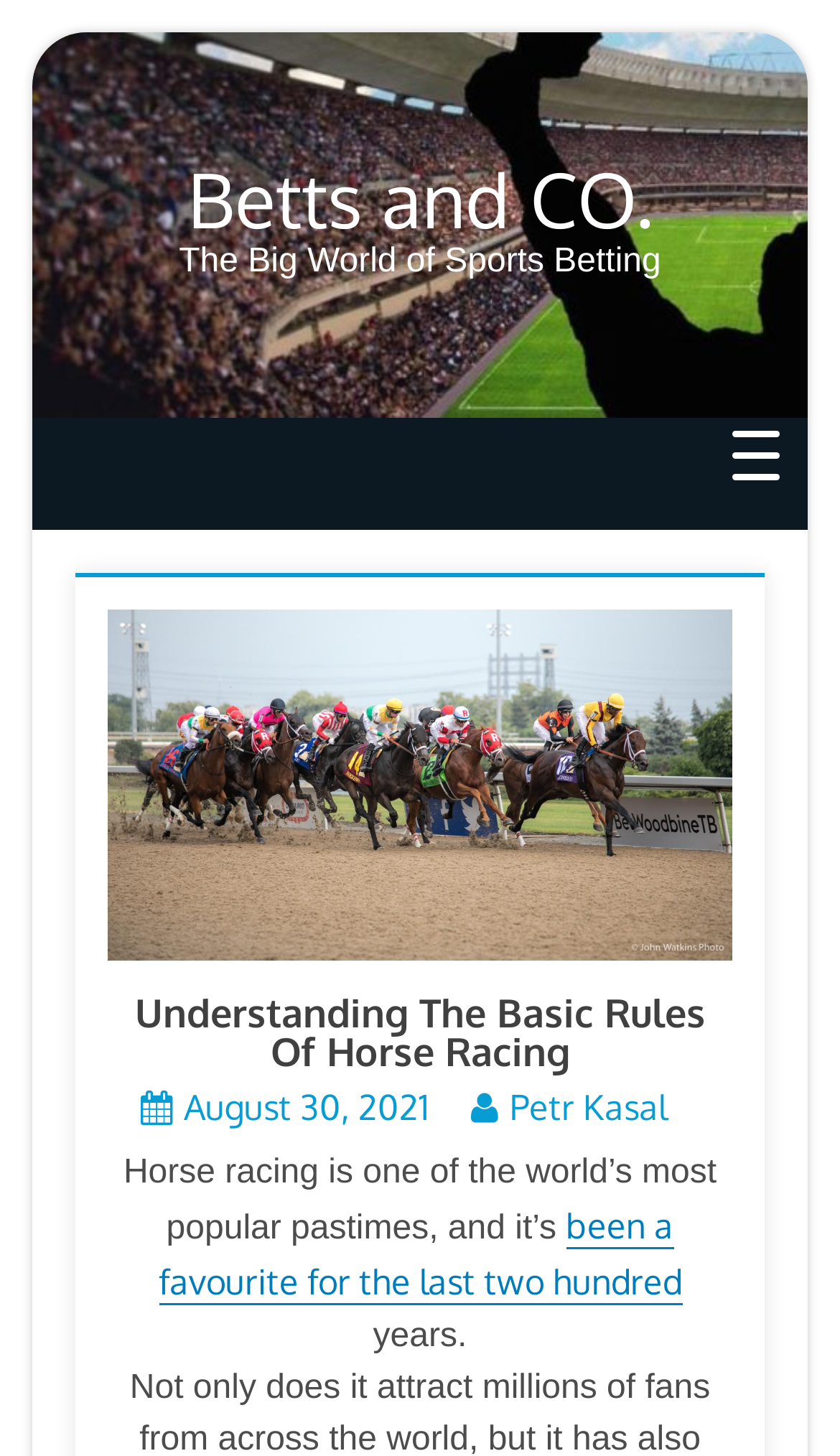What is the headline of the webpage?

Betts and CO.